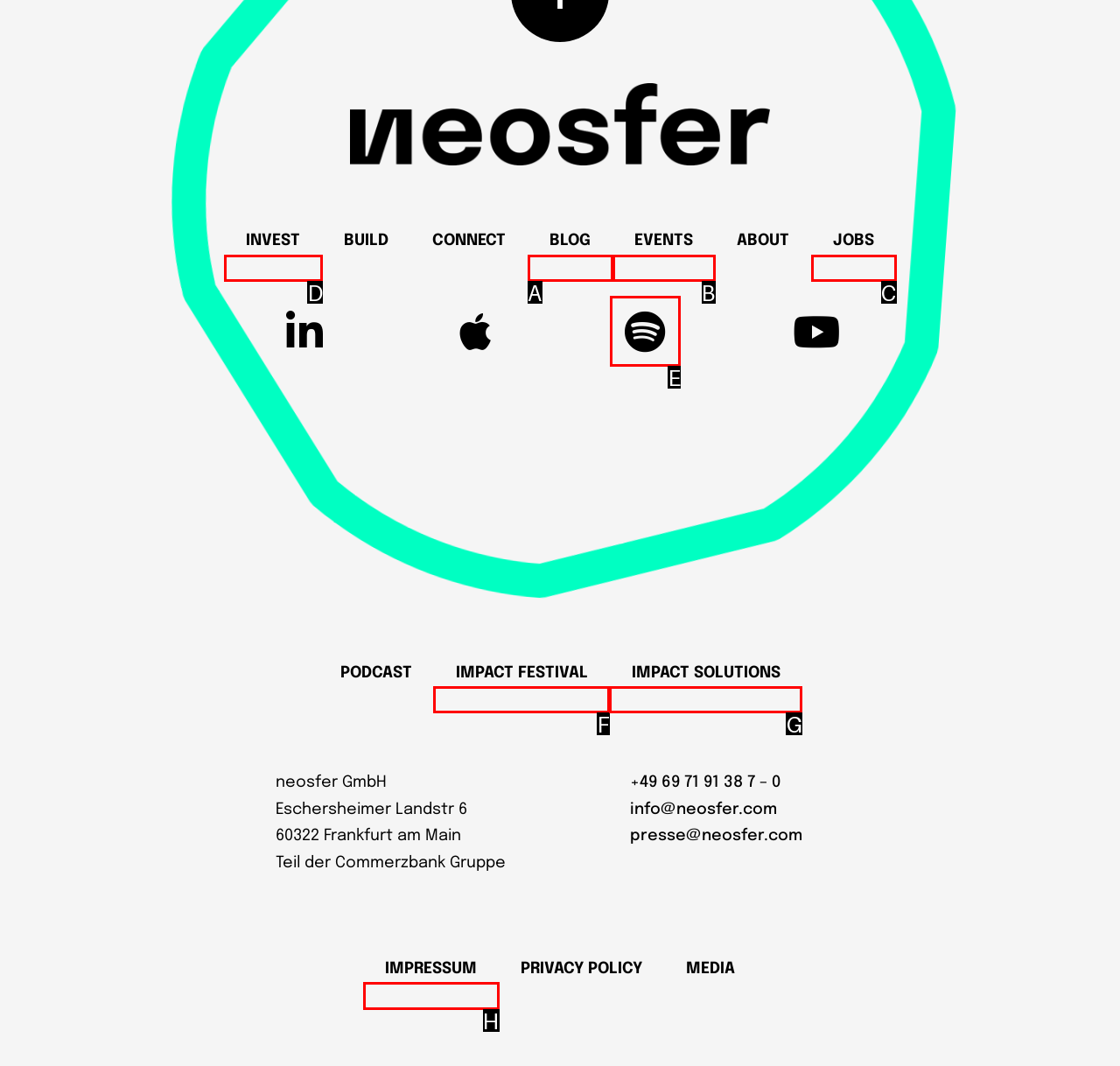Select the correct UI element to click for this task: Go to the 'Invest' page.
Answer using the letter from the provided options.

D